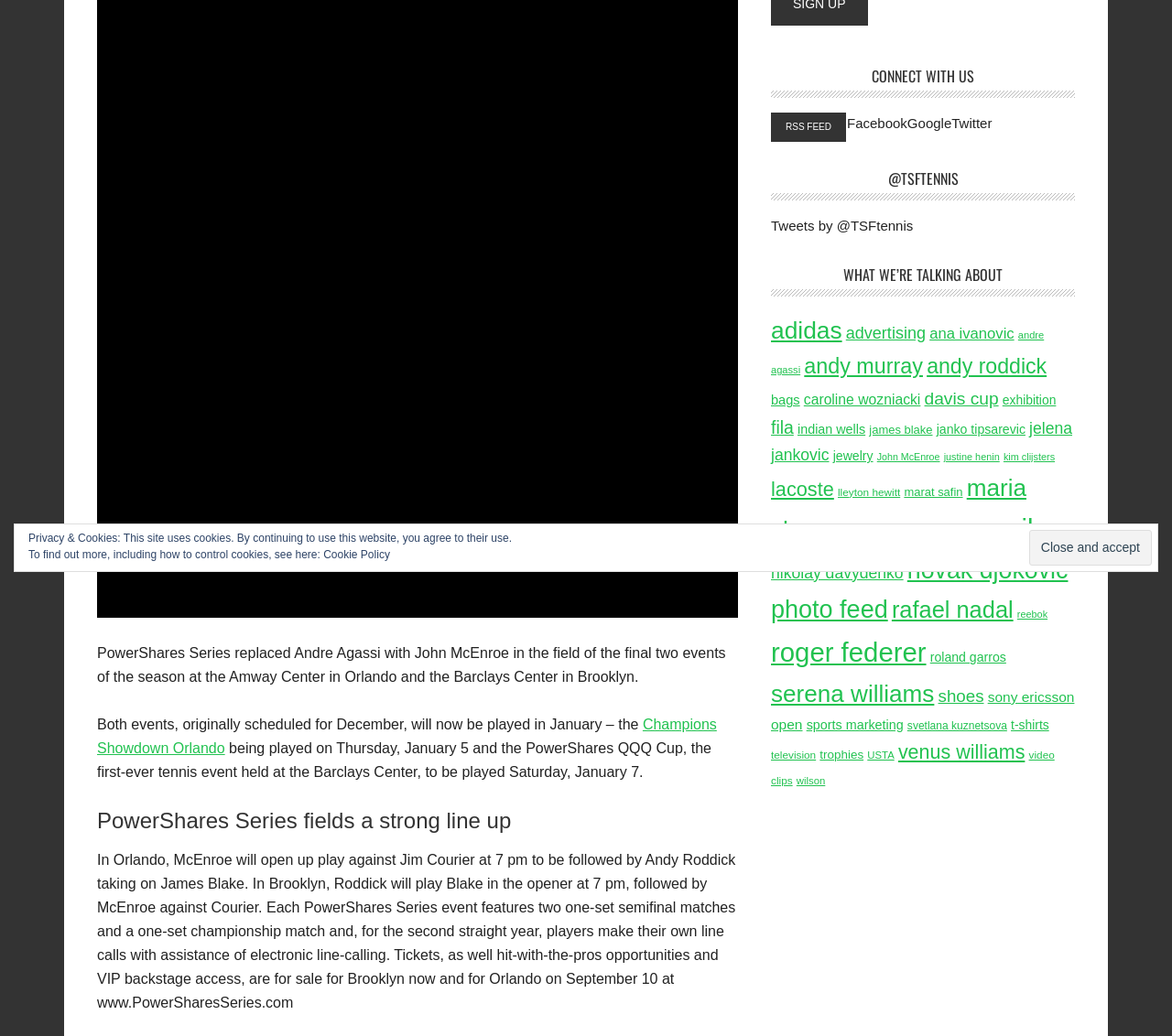Given the element description "jelena jankovic" in the screenshot, predict the bounding box coordinates of that UI element.

[0.658, 0.404, 0.915, 0.448]